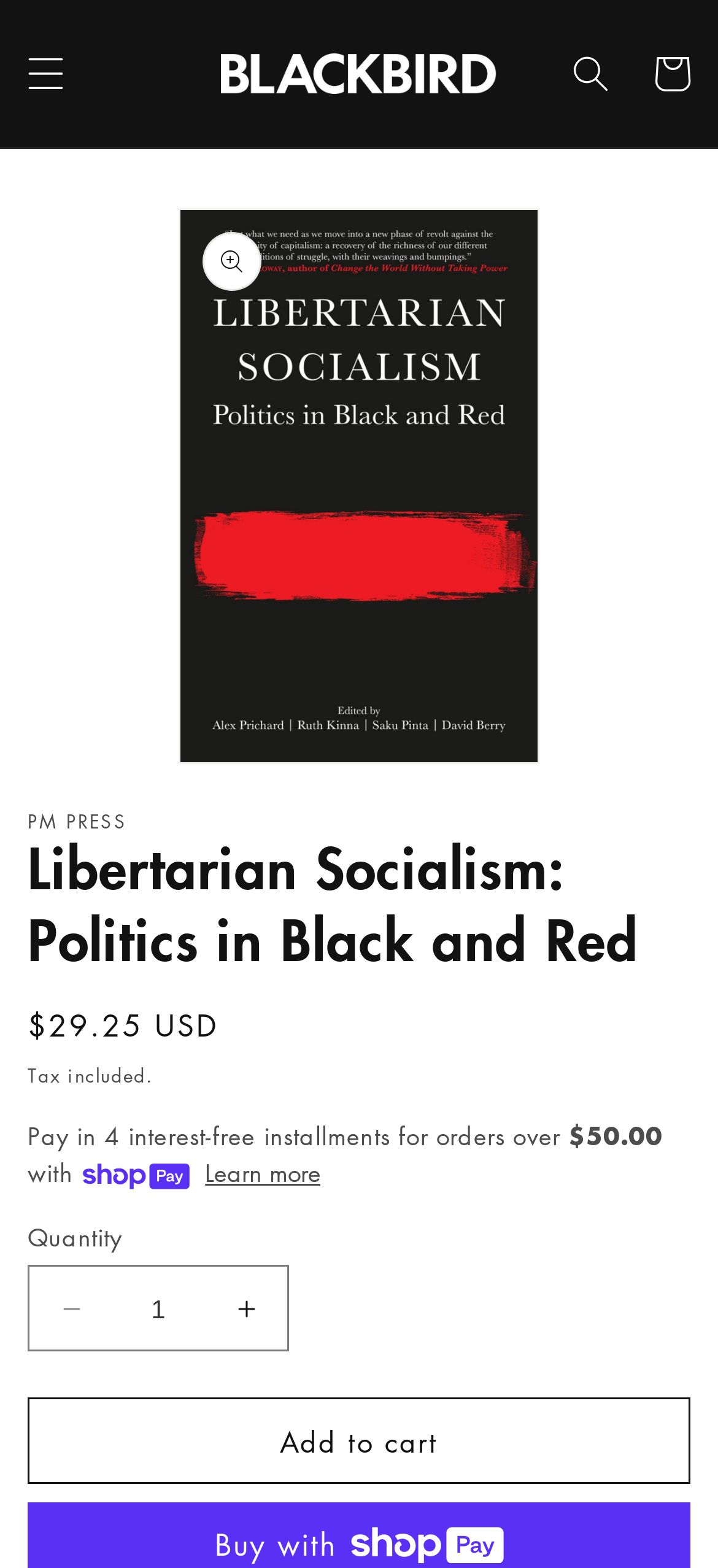Please provide a one-word or phrase answer to the question: 
What is the payment method supported by the website?

Shop Pay